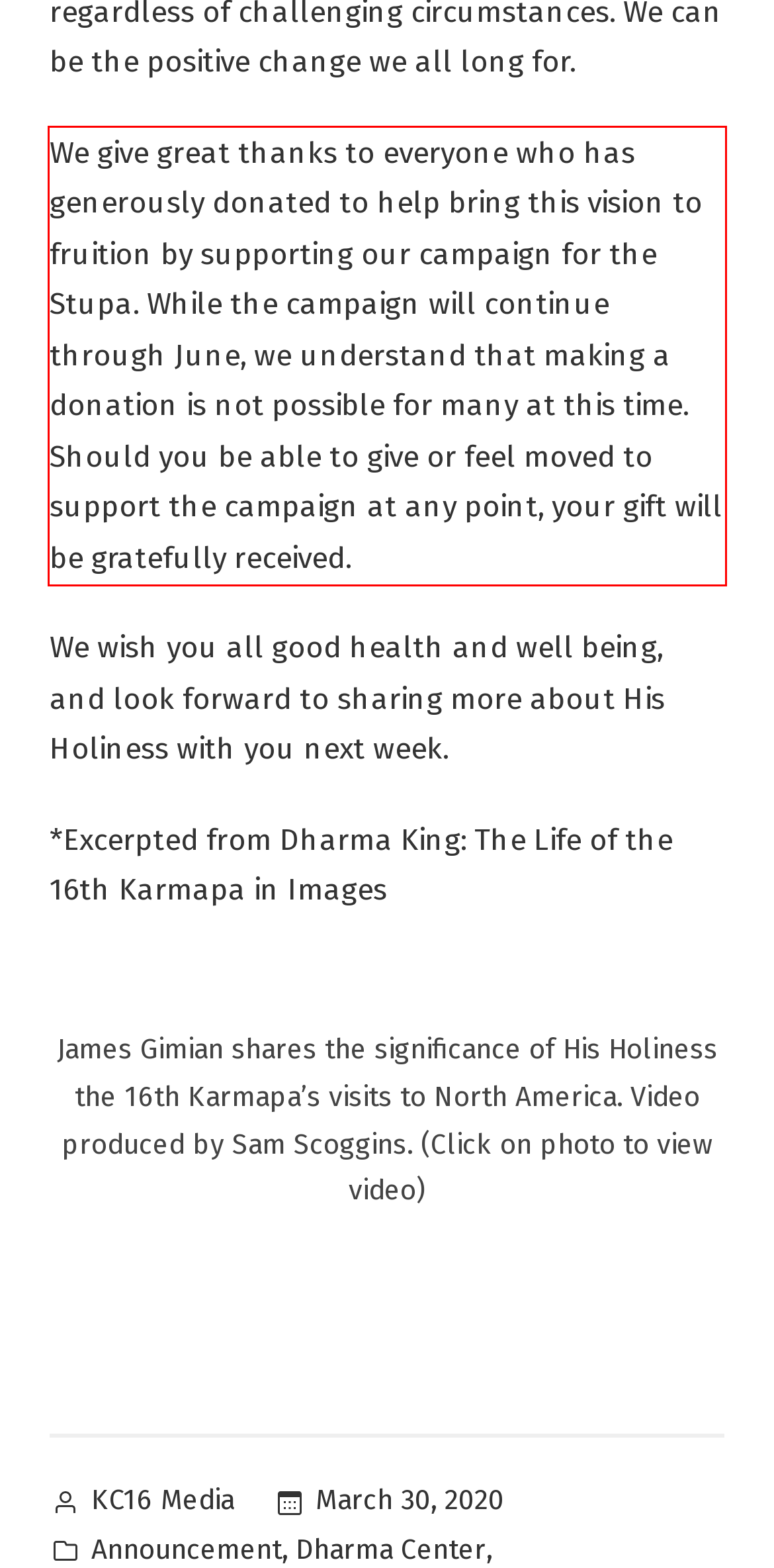You are presented with a webpage screenshot featuring a red bounding box. Perform OCR on the text inside the red bounding box and extract the content.

We give great thanks to everyone who has generously donated to help bring this vision to fruition by supporting our campaign for the Stupa. While the campaign will continue through June, we understand that making a donation is not possible for many at this time. Should you be able to give or feel moved to support the campaign at any point, your gift will be gratefully received.